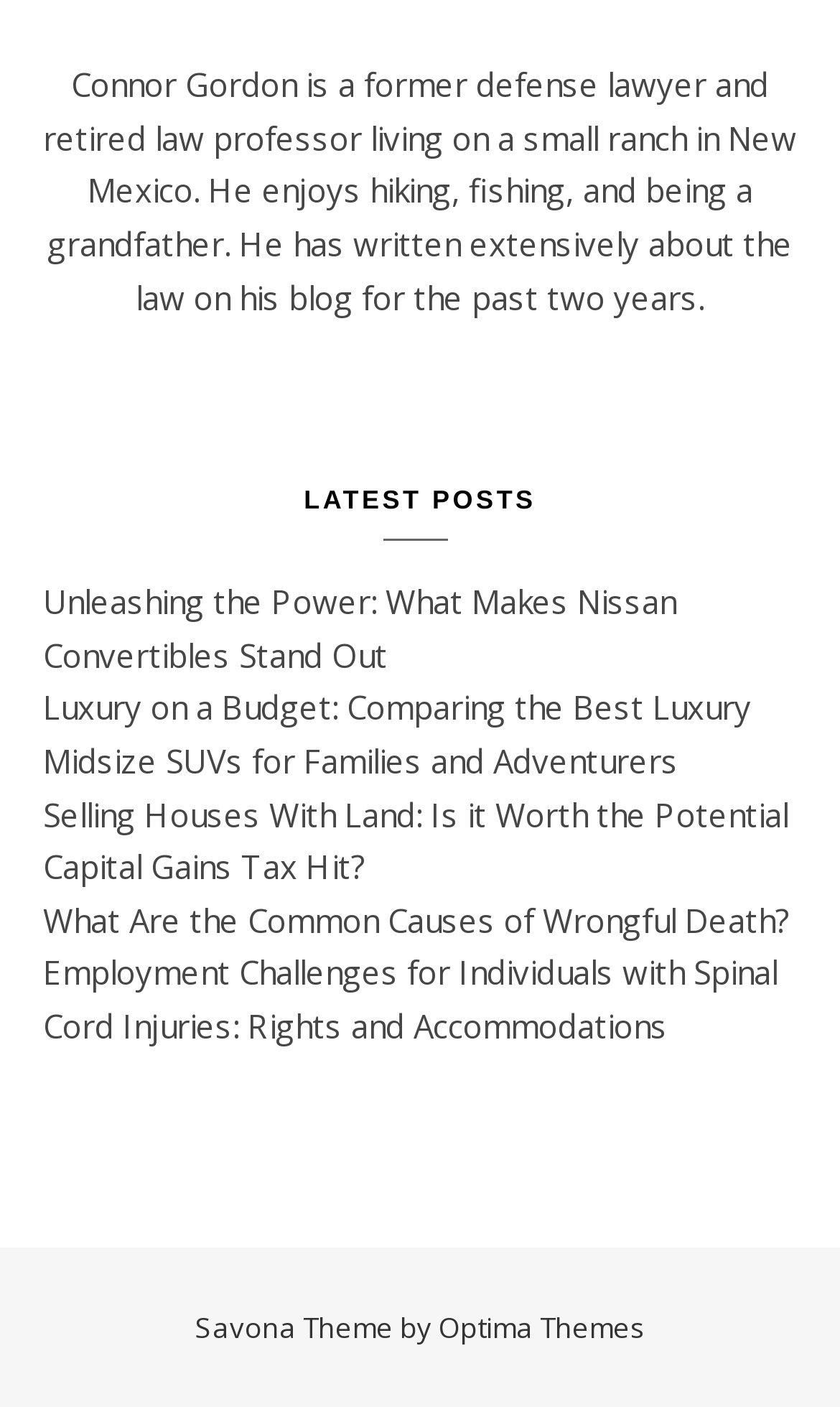What is the title of the first post?
Could you please answer the question thoroughly and with as much detail as possible?

From the link element with ID 459, we can see that the first post is titled 'Unleashing the Power: What Makes Nissan Convertibles Stand Out'.